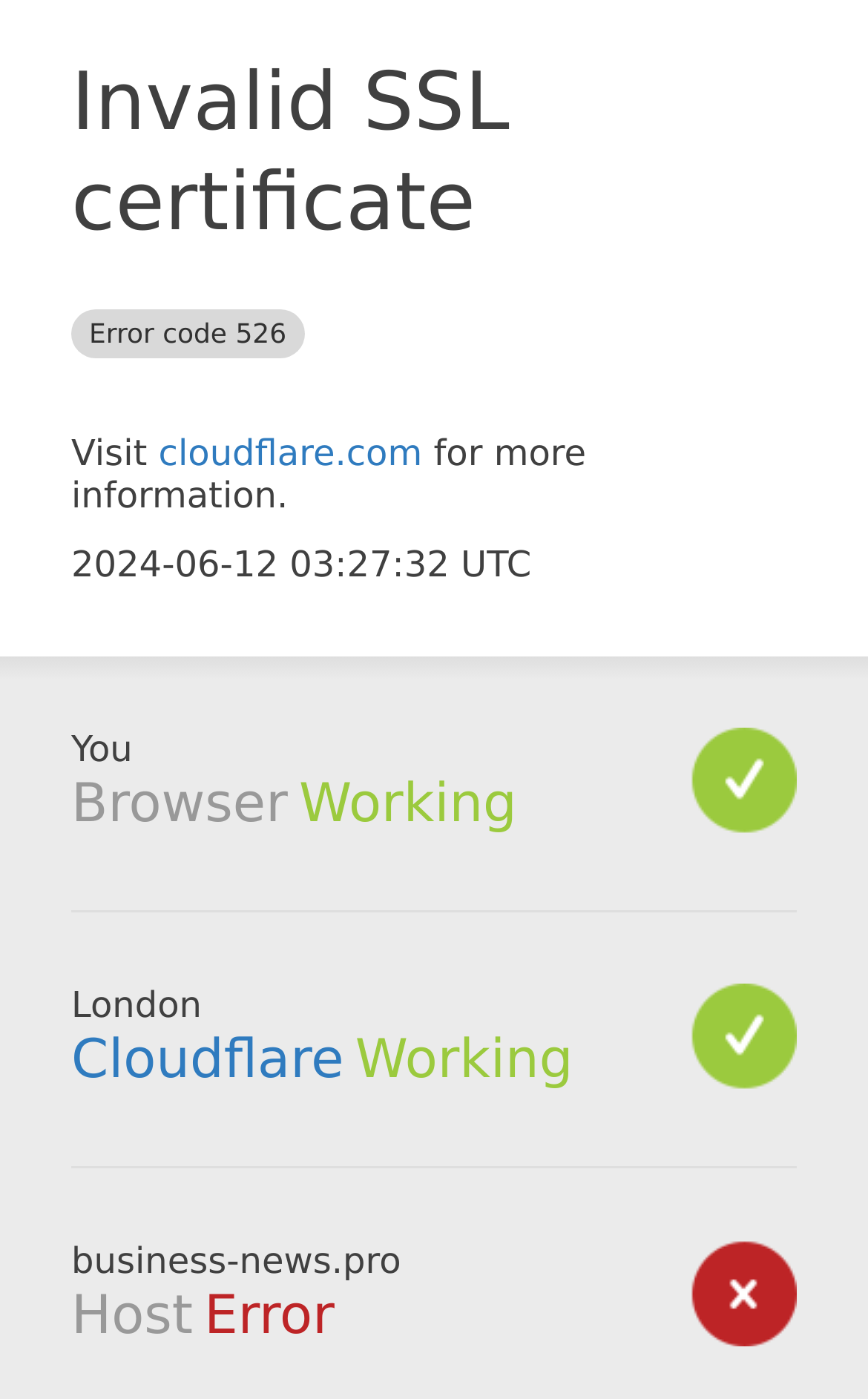Use a single word or phrase to answer the following:
What is the error code?

526